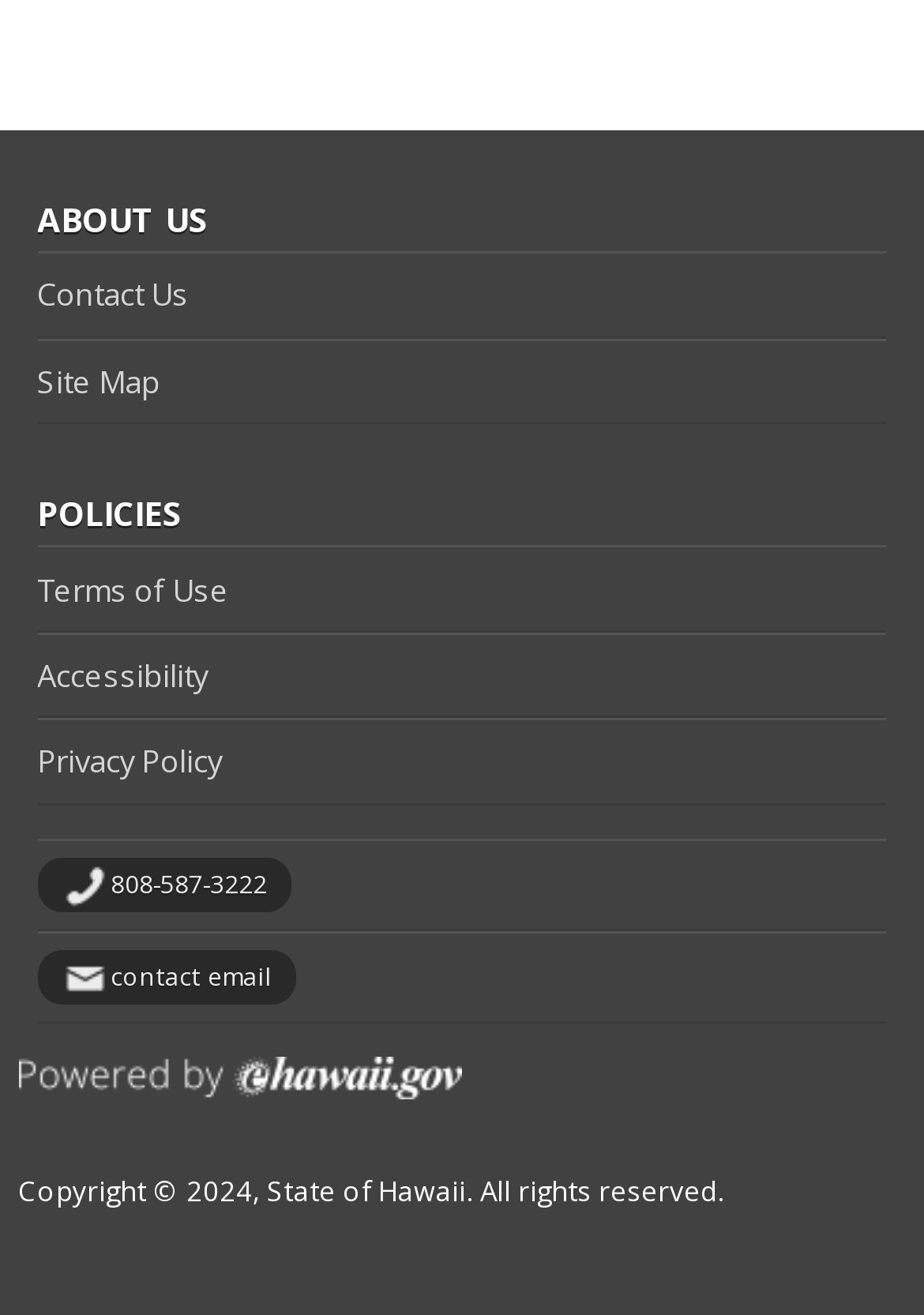Locate the bounding box coordinates of the element that should be clicked to execute the following instruction: "Click on Contact Us".

[0.04, 0.208, 0.204, 0.24]